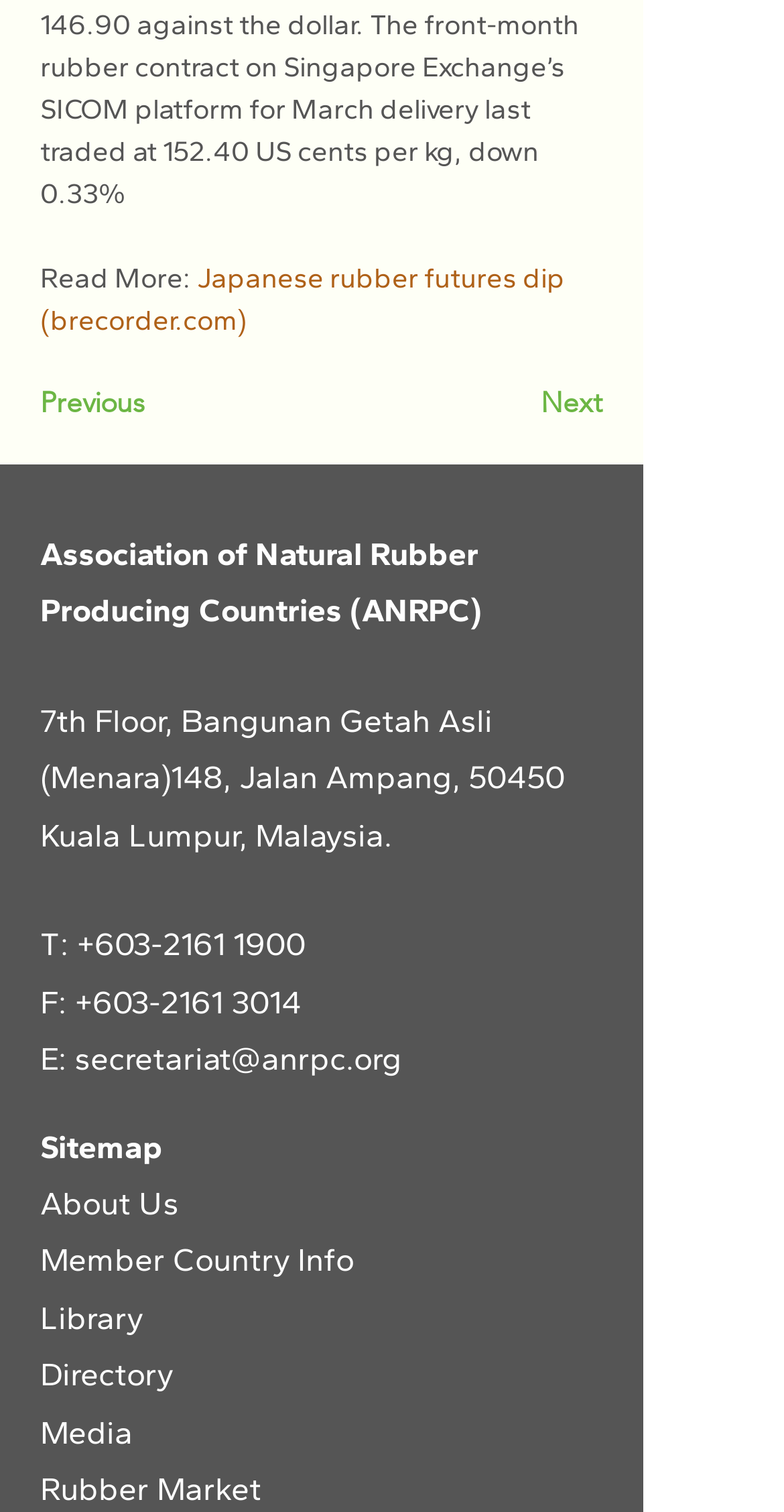Find the bounding box coordinates of the area that needs to be clicked in order to achieve the following instruction: "Read 'Japanese rubber futures dip'". The coordinates should be specified as four float numbers between 0 and 1, i.e., [left, top, right, bottom].

[0.051, 0.172, 0.728, 0.223]